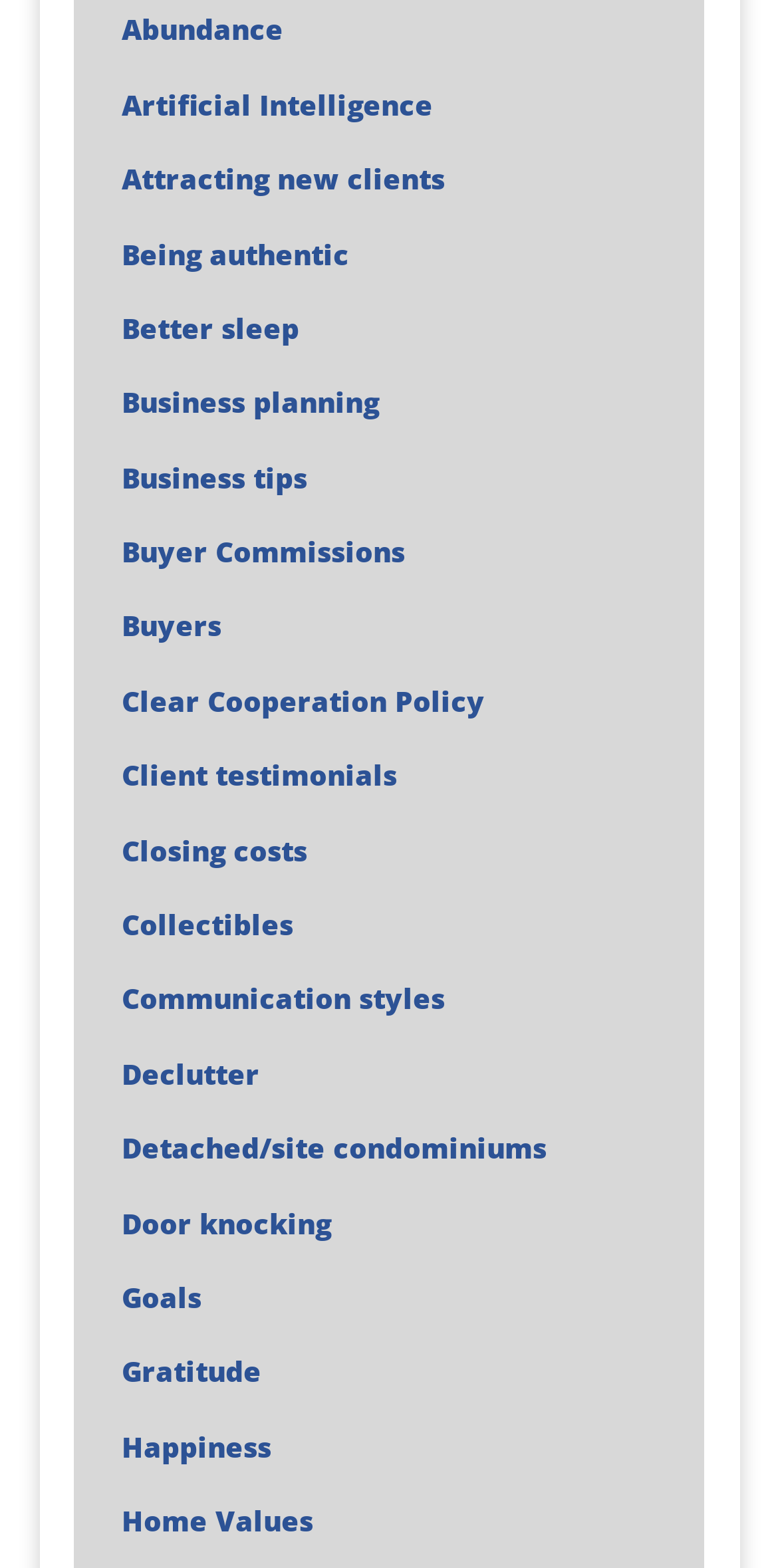Can you pinpoint the bounding box coordinates for the clickable element required for this instruction: "Read about Home Values"? The coordinates should be four float numbers between 0 and 1, i.e., [left, top, right, bottom].

[0.157, 0.958, 0.403, 0.982]